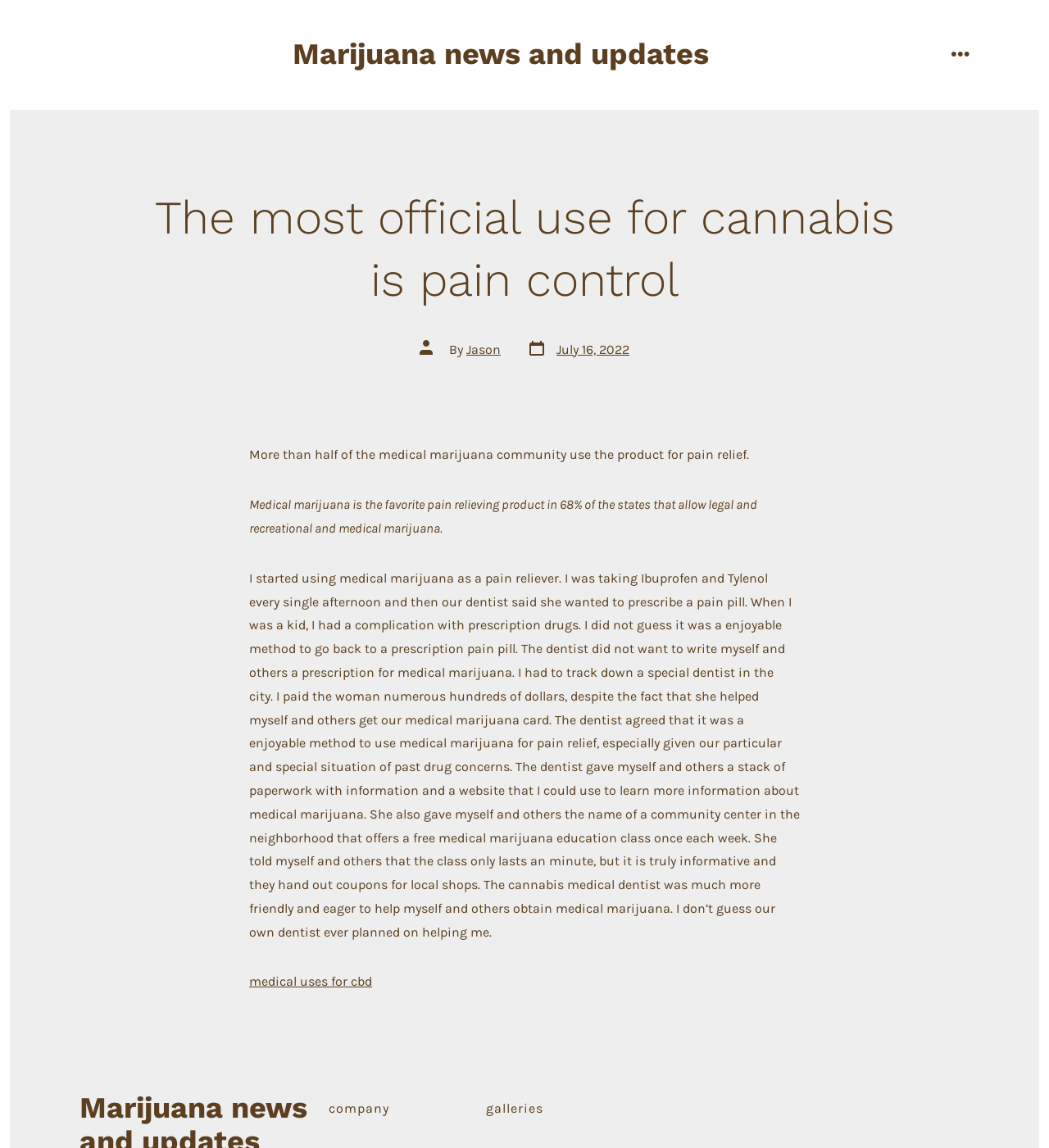Please provide a one-word or short phrase answer to the question:
What is the author of the article?

Jason